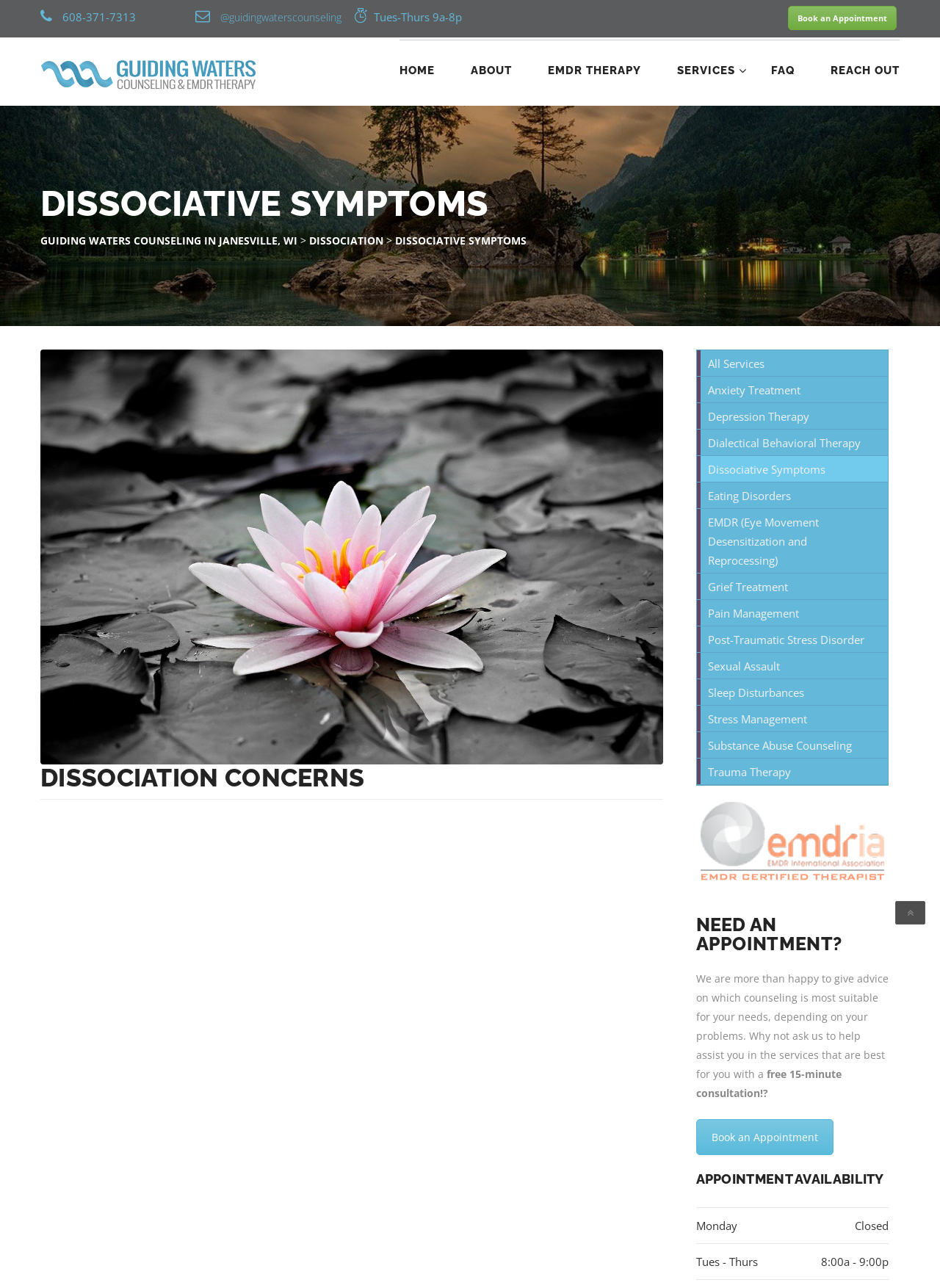Provide the bounding box coordinates of the area you need to click to execute the following instruction: "Read the article about 'Maryland Business Plan Competition Female Entrepreneur Groups'".

None